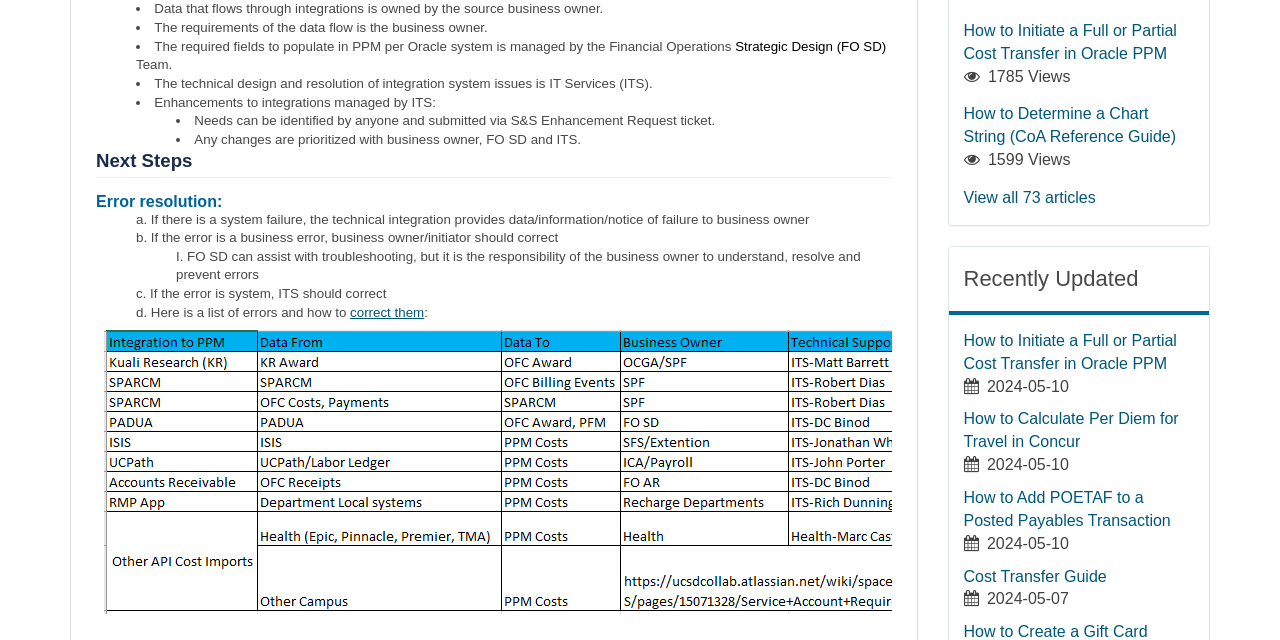Give the bounding box coordinates for the element described by: "correct them".

[0.274, 0.476, 0.331, 0.5]